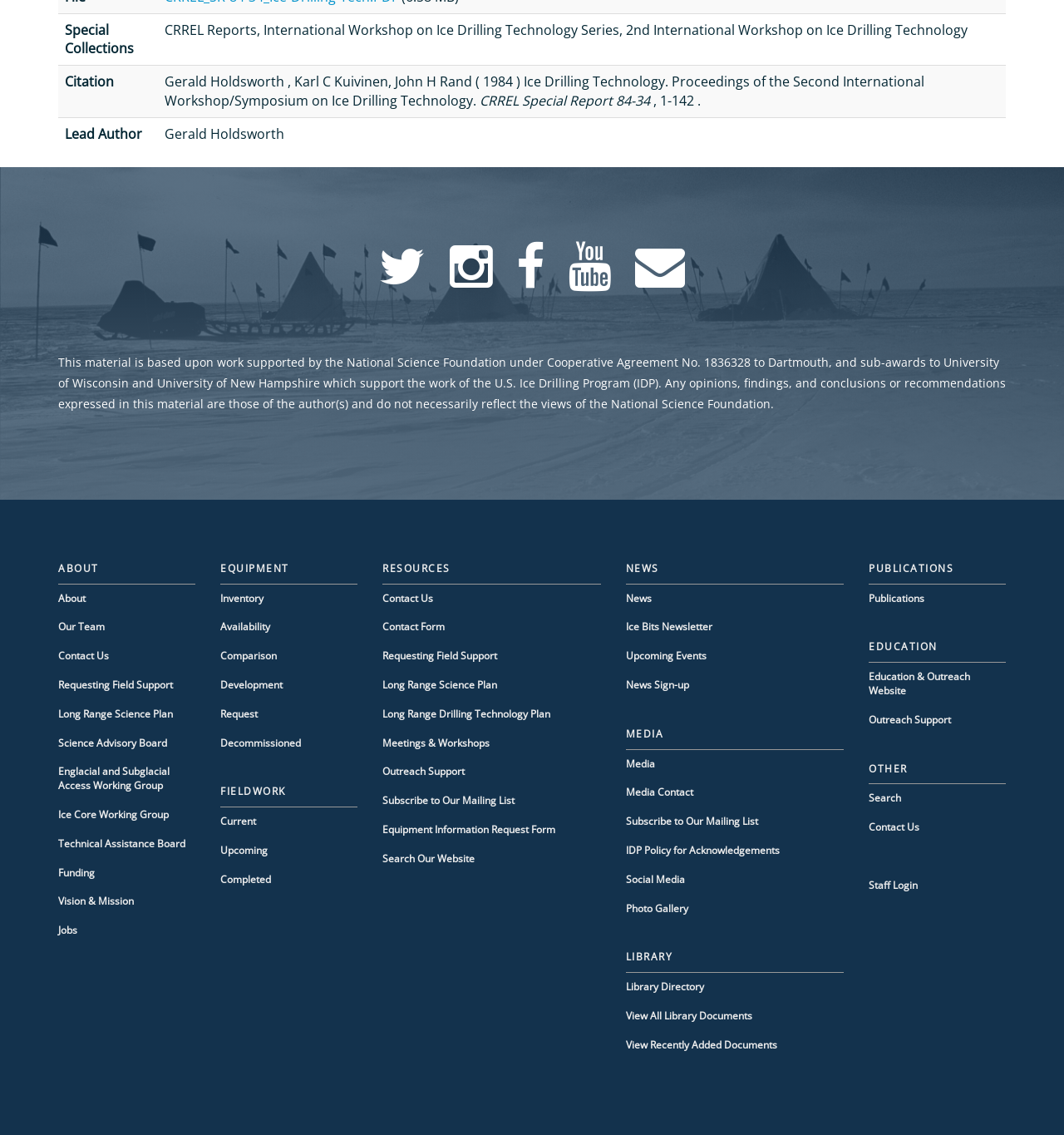Given the element description "Completed", identify the bounding box of the corresponding UI element.

[0.207, 0.768, 0.255, 0.781]